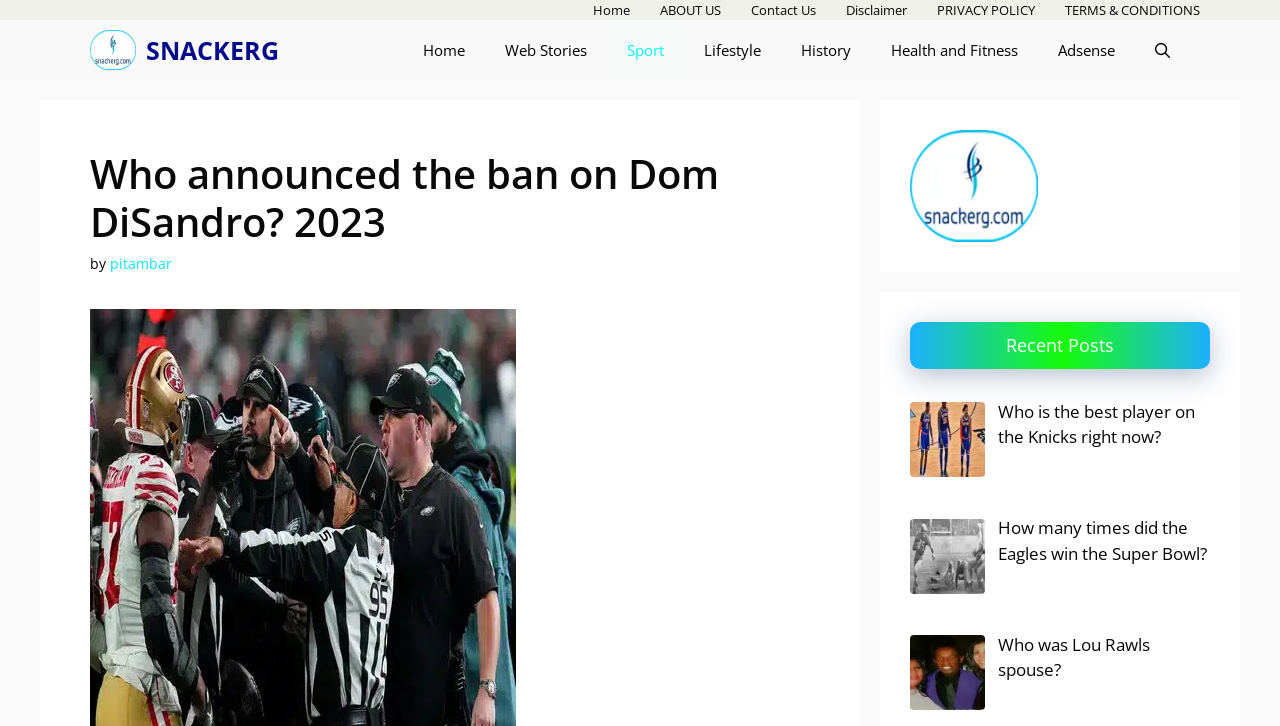Extract the primary header of the webpage and generate its text.

Who announced the ban on Dom DiSandro? 2023